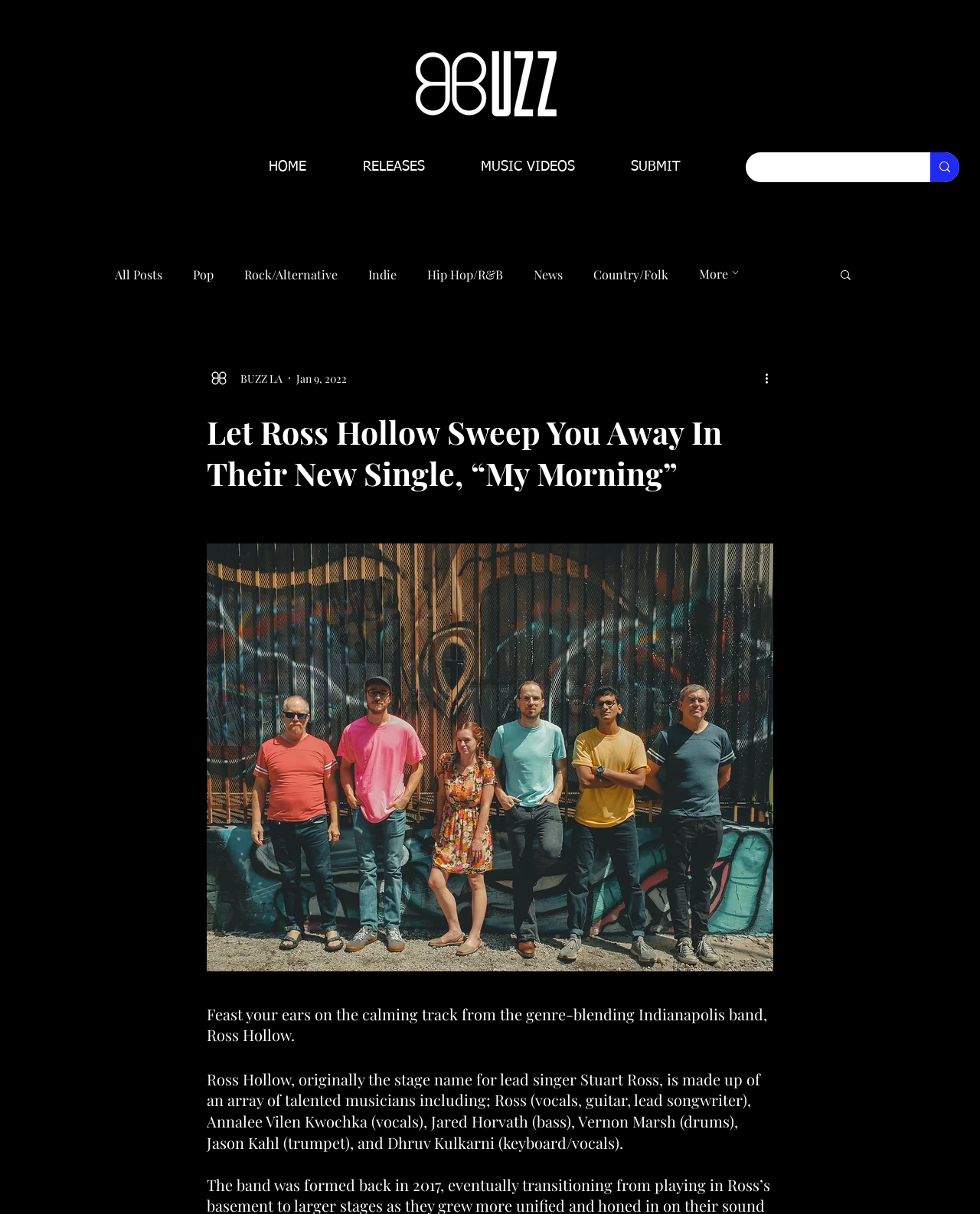What is the name of the band featured in this article?
Please use the visual content to give a single word or phrase answer.

Ross Hollow